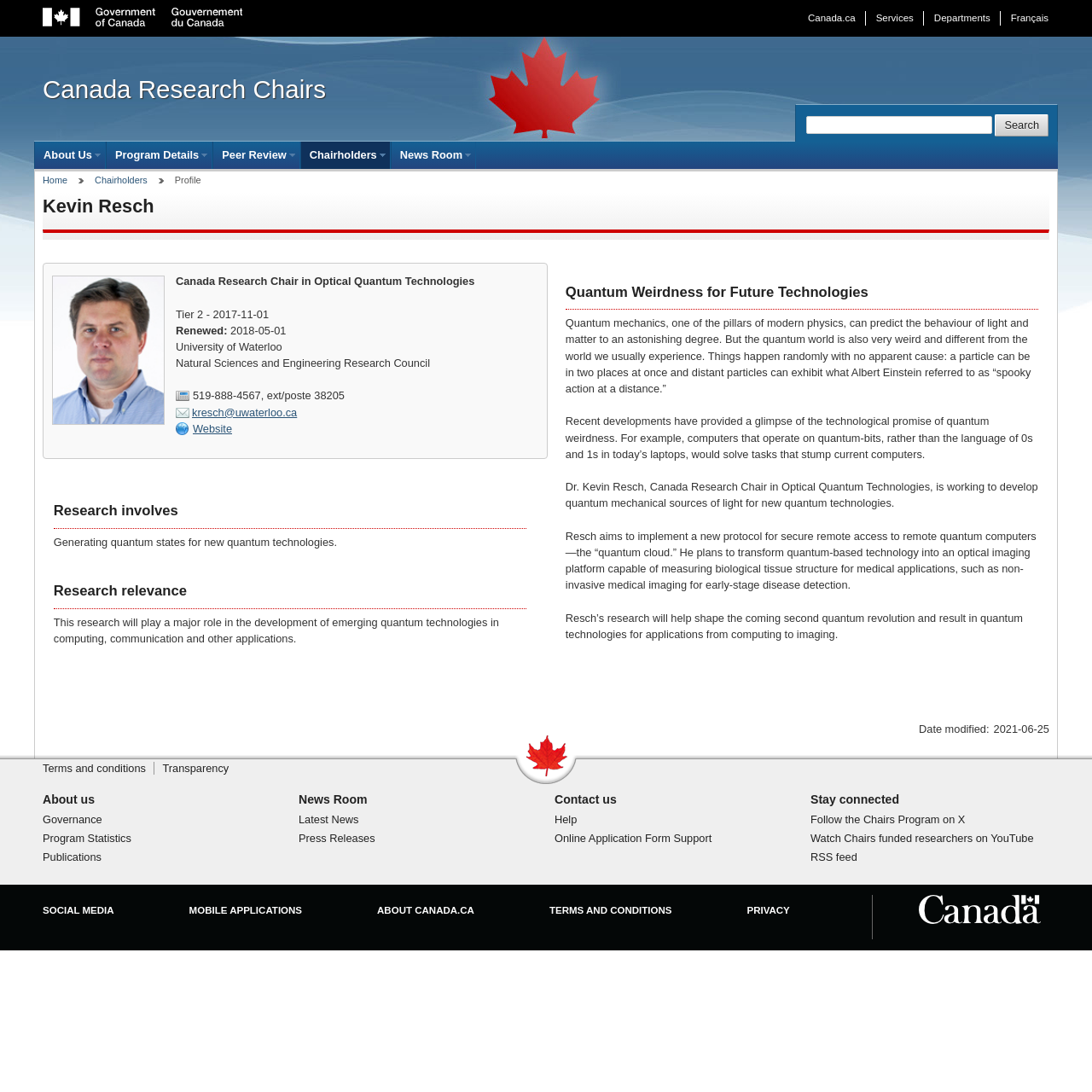Pinpoint the bounding box coordinates of the area that must be clicked to complete this instruction: "Search for something".

[0.738, 0.106, 0.909, 0.123]